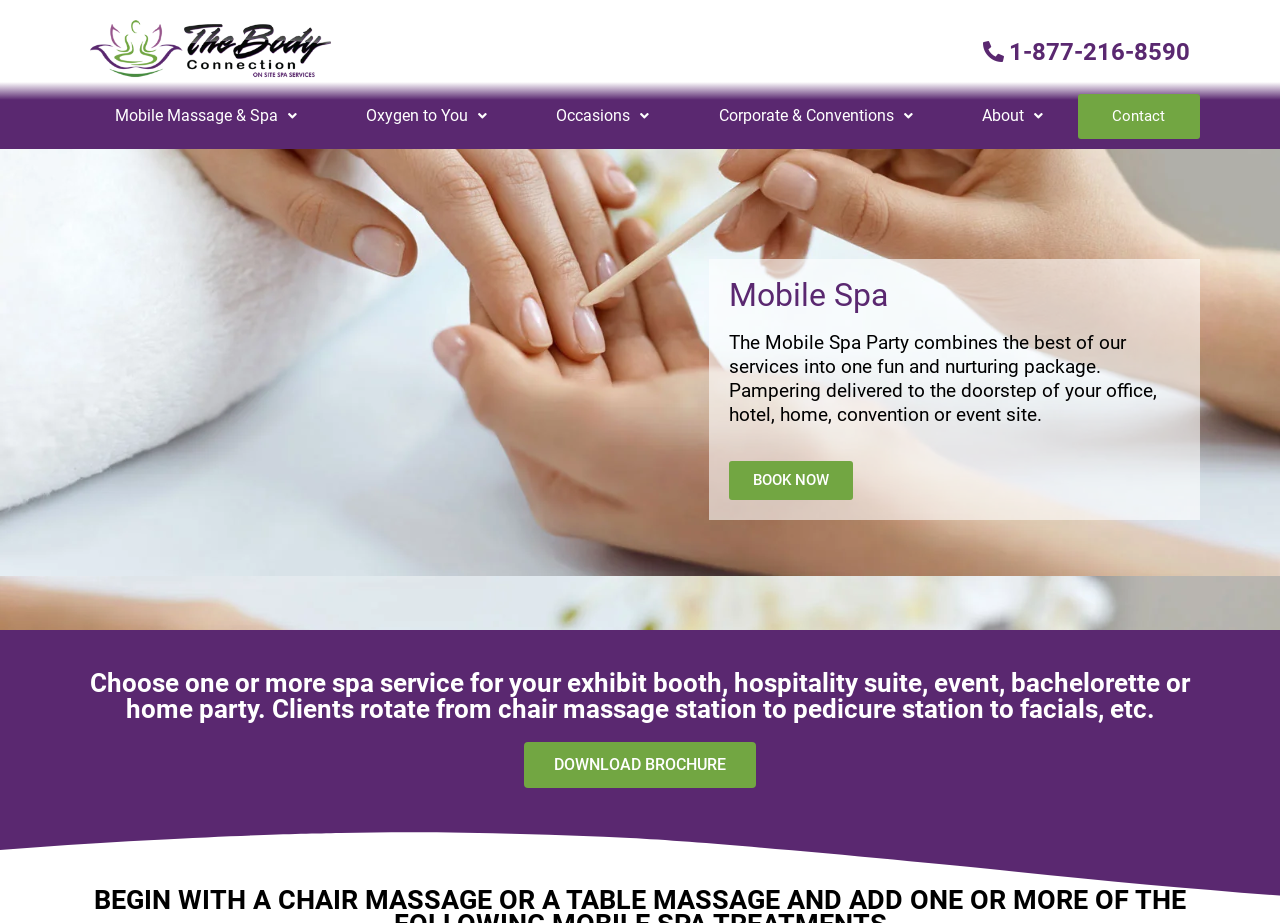Answer the question in a single word or phrase:
What types of events can mobile spa services be delivered to?

office, hotel, home, convention or event site